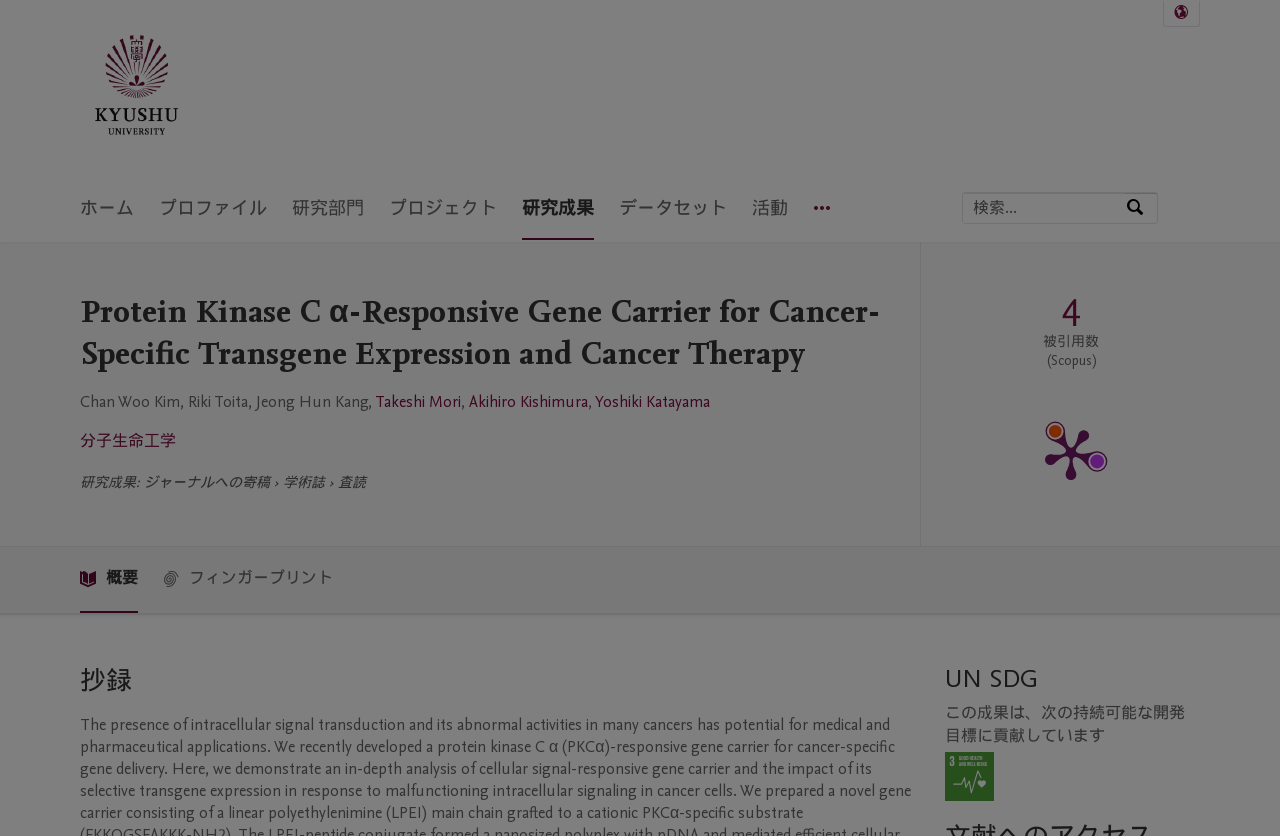Show the bounding box coordinates of the element that should be clicked to complete the task: "View 'The Success Story of a Beer Distributor Website in Hinsdale Illinois through SEO Promotion'".

None